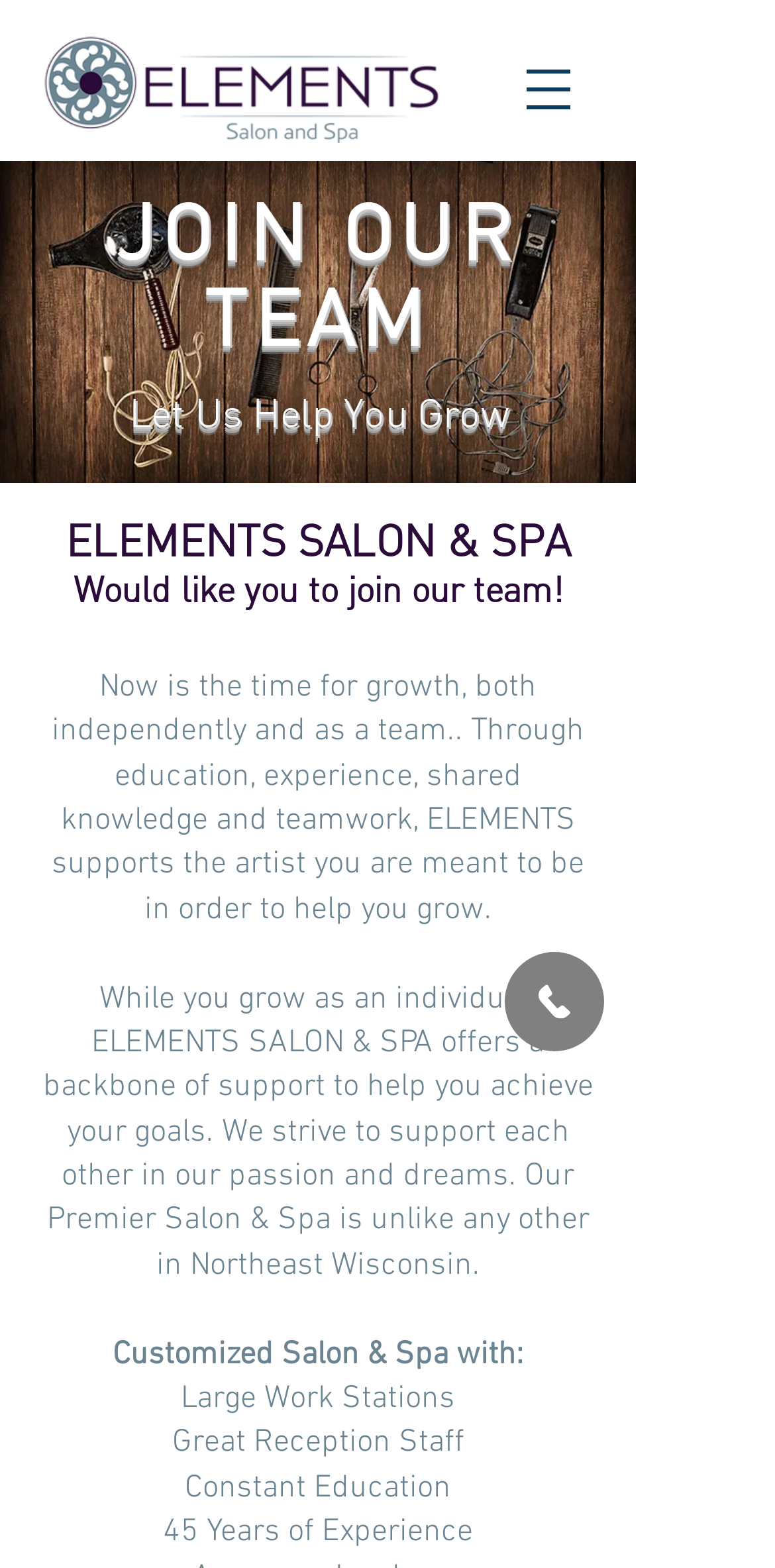Given the webpage screenshot, identify the bounding box of the UI element that matches this description: "aria-label="Open navigation menu"".

[0.644, 0.025, 0.772, 0.089]